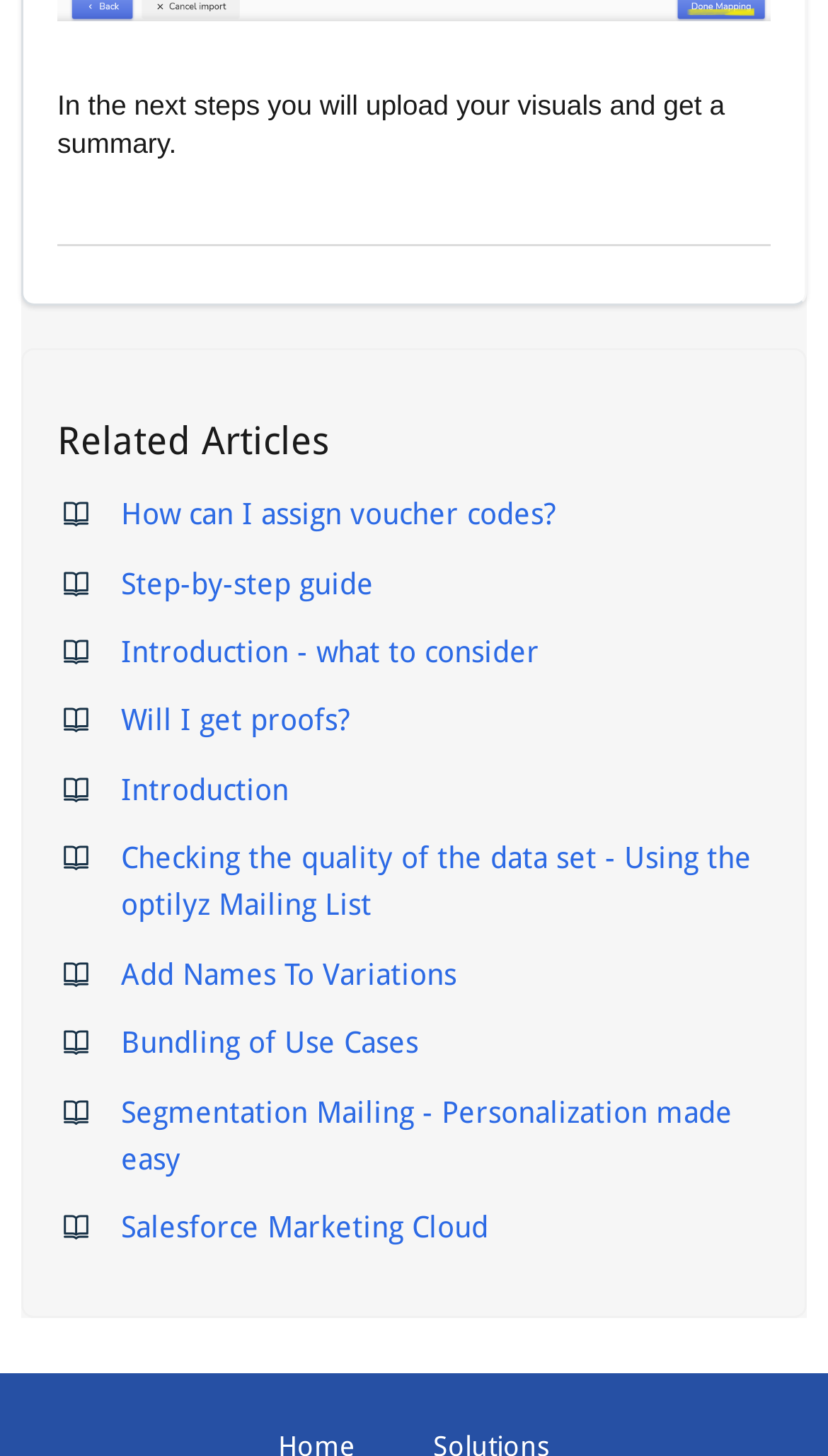Specify the bounding box coordinates (top-left x, top-left y, bottom-right x, bottom-right y) of the UI element in the screenshot that matches this description: Add Names To Variations

[0.146, 0.657, 0.551, 0.681]